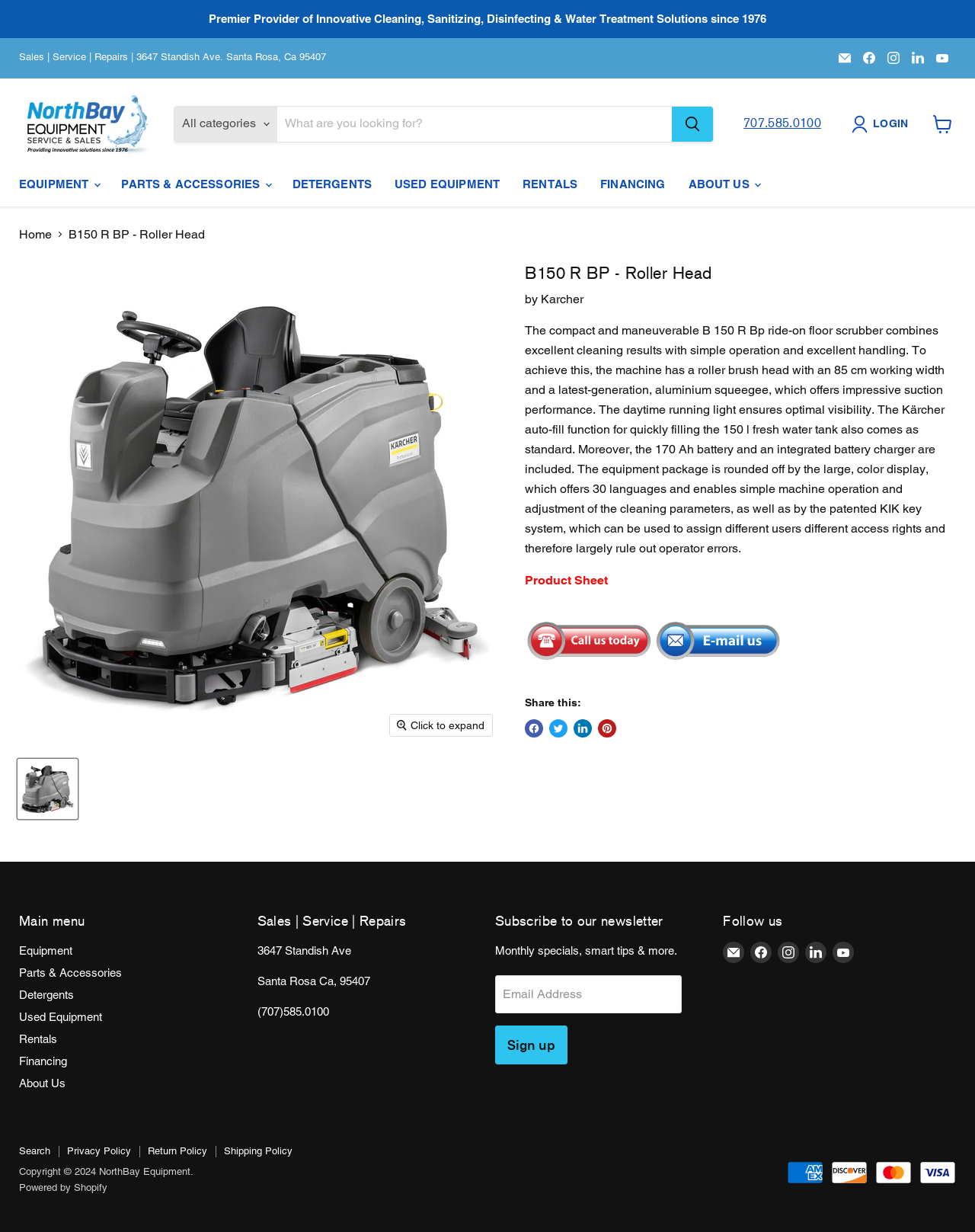Please specify the bounding box coordinates of the element that should be clicked to execute the given instruction: 'Search for a product'. Ensure the coordinates are four float numbers between 0 and 1, expressed as [left, top, right, bottom].

[0.178, 0.086, 0.732, 0.115]